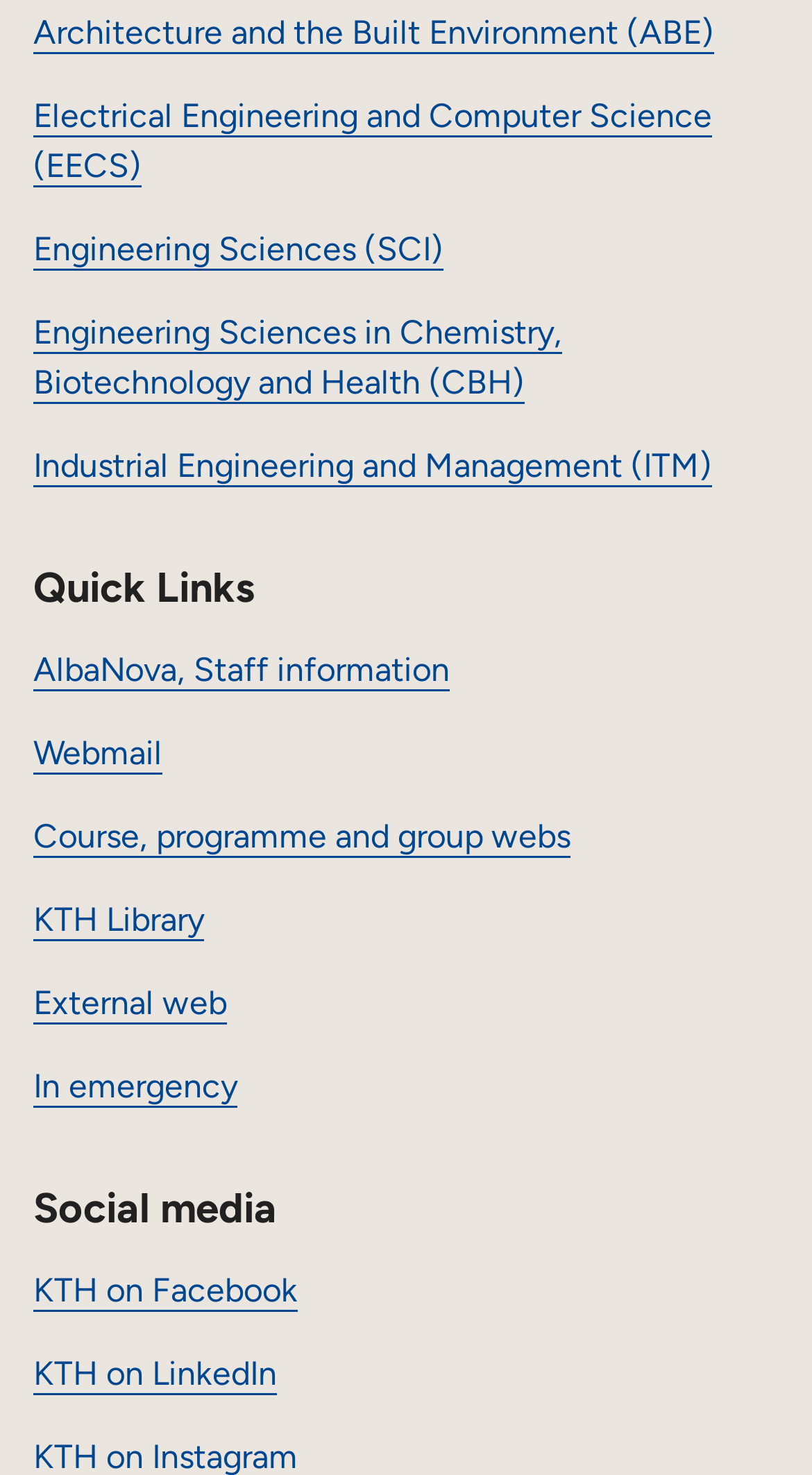Determine the bounding box coordinates of the clickable area required to perform the following instruction: "Check KTH on Facebook". The coordinates should be represented as four float numbers between 0 and 1: [left, top, right, bottom].

[0.041, 0.862, 0.367, 0.888]